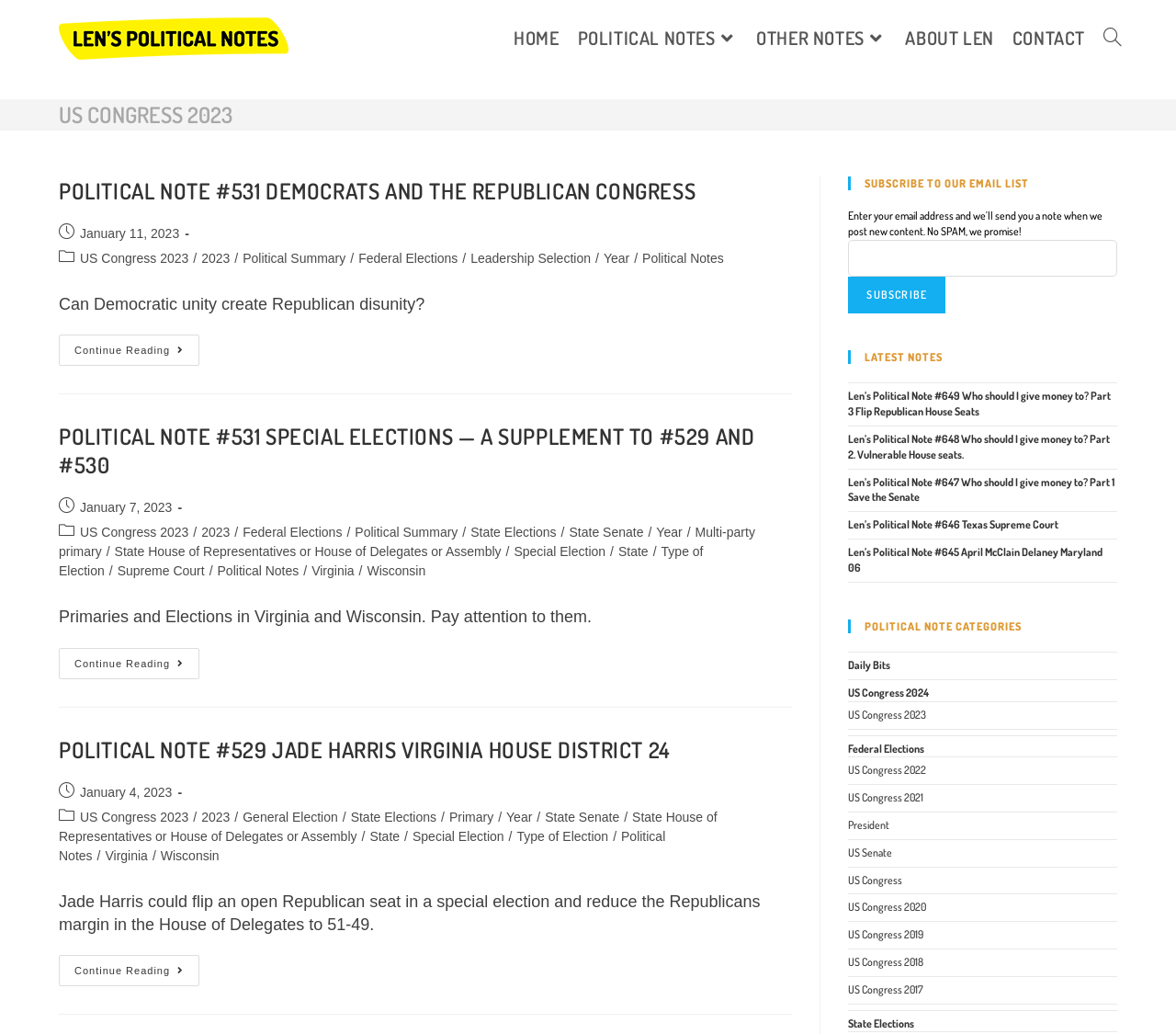Based on the image, please elaborate on the answer to the following question:
What are the categories of Political Note #531?

The categories of Political Note #531 can be found in the 'Post details:' section, where it lists the categories as links. These categories are US Congress 2023, 2023, Political Summary, Federal Elections, Leadership Selection, Year, and Political Notes.